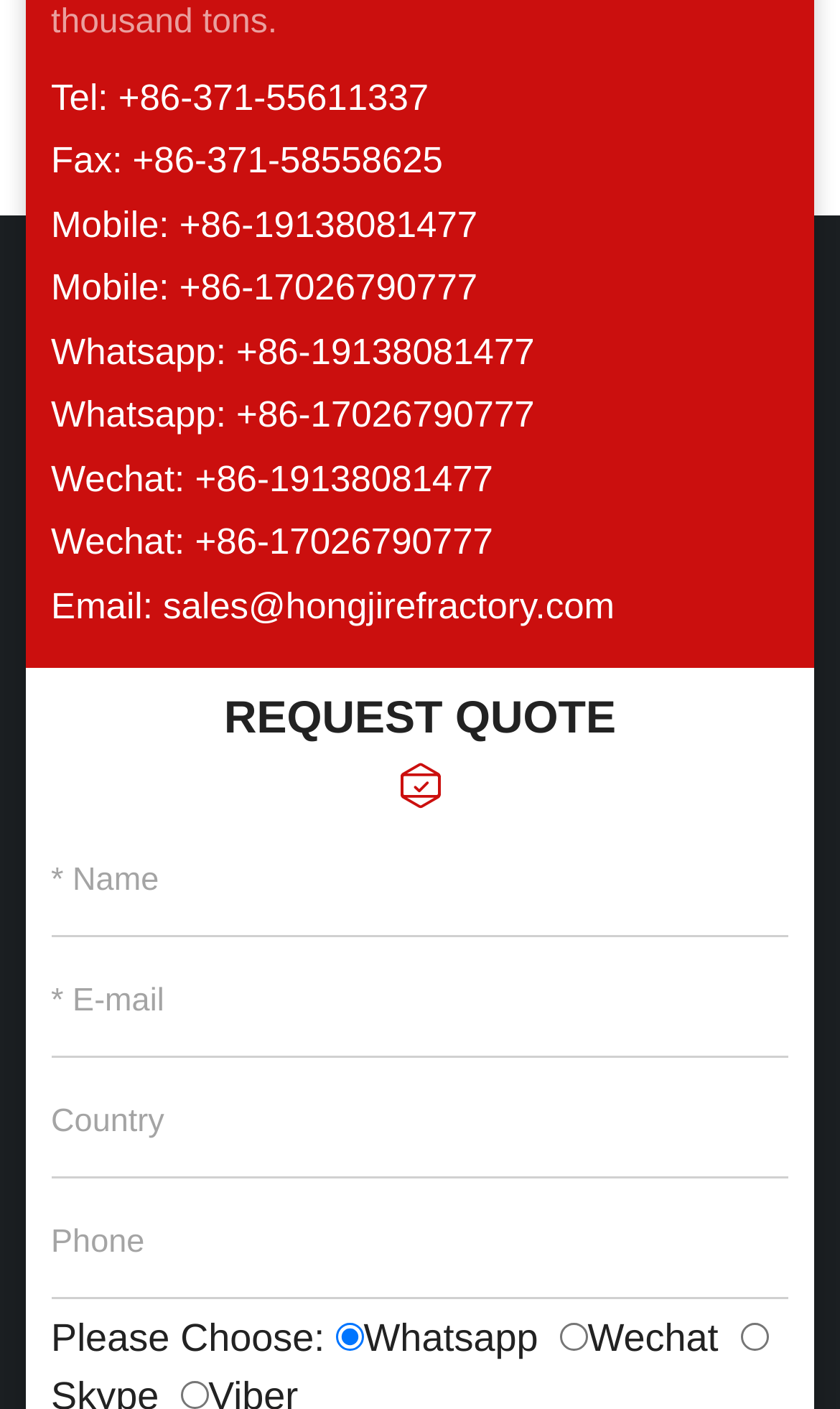Please give a one-word or short phrase response to the following question: 
What is the fax number?

+86-371-58558625